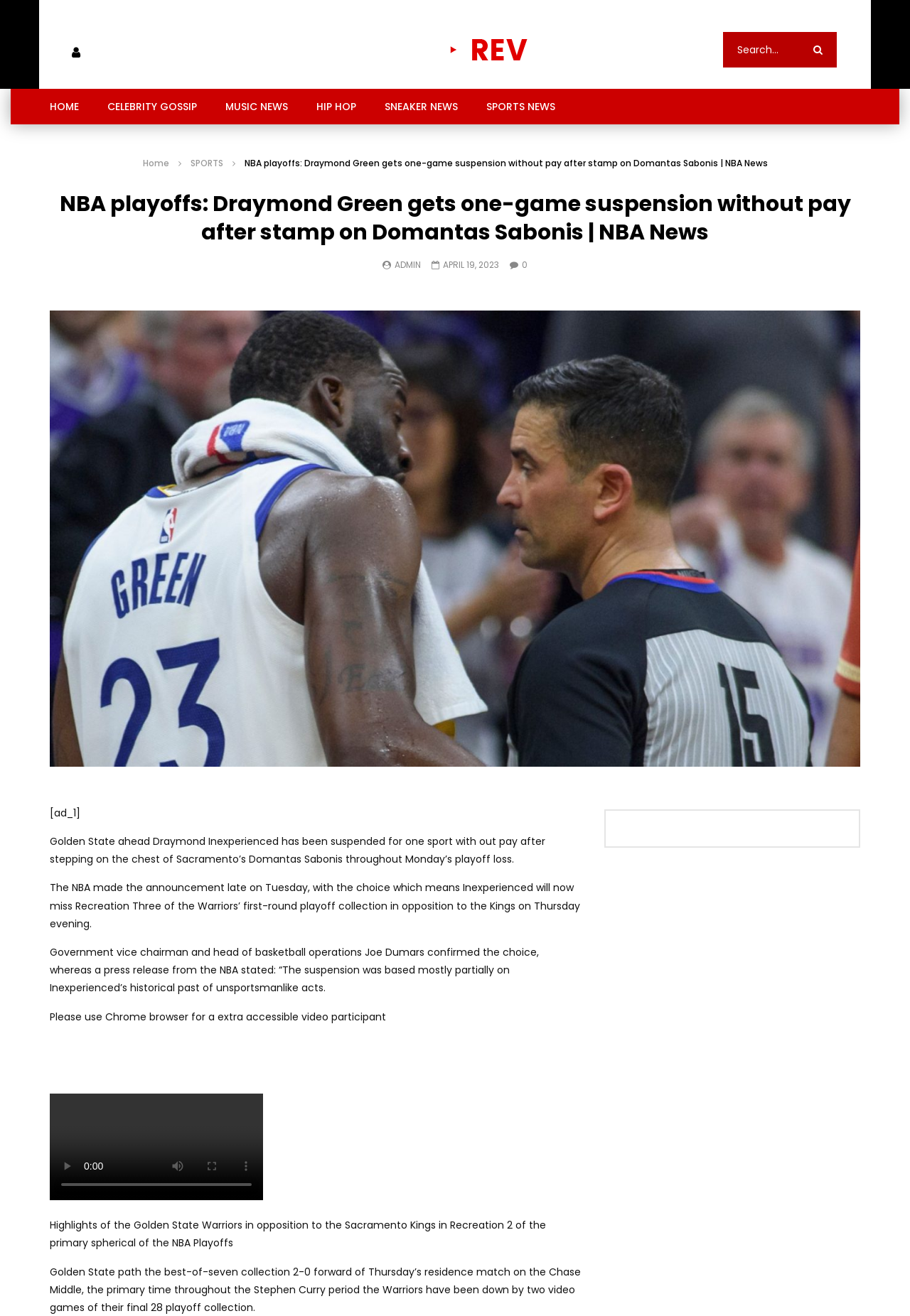Can you find and generate the webpage's heading?

NBA playoffs: Draymond Green gets one-game suspension without pay after stamp on Domantas Sabonis | NBA News